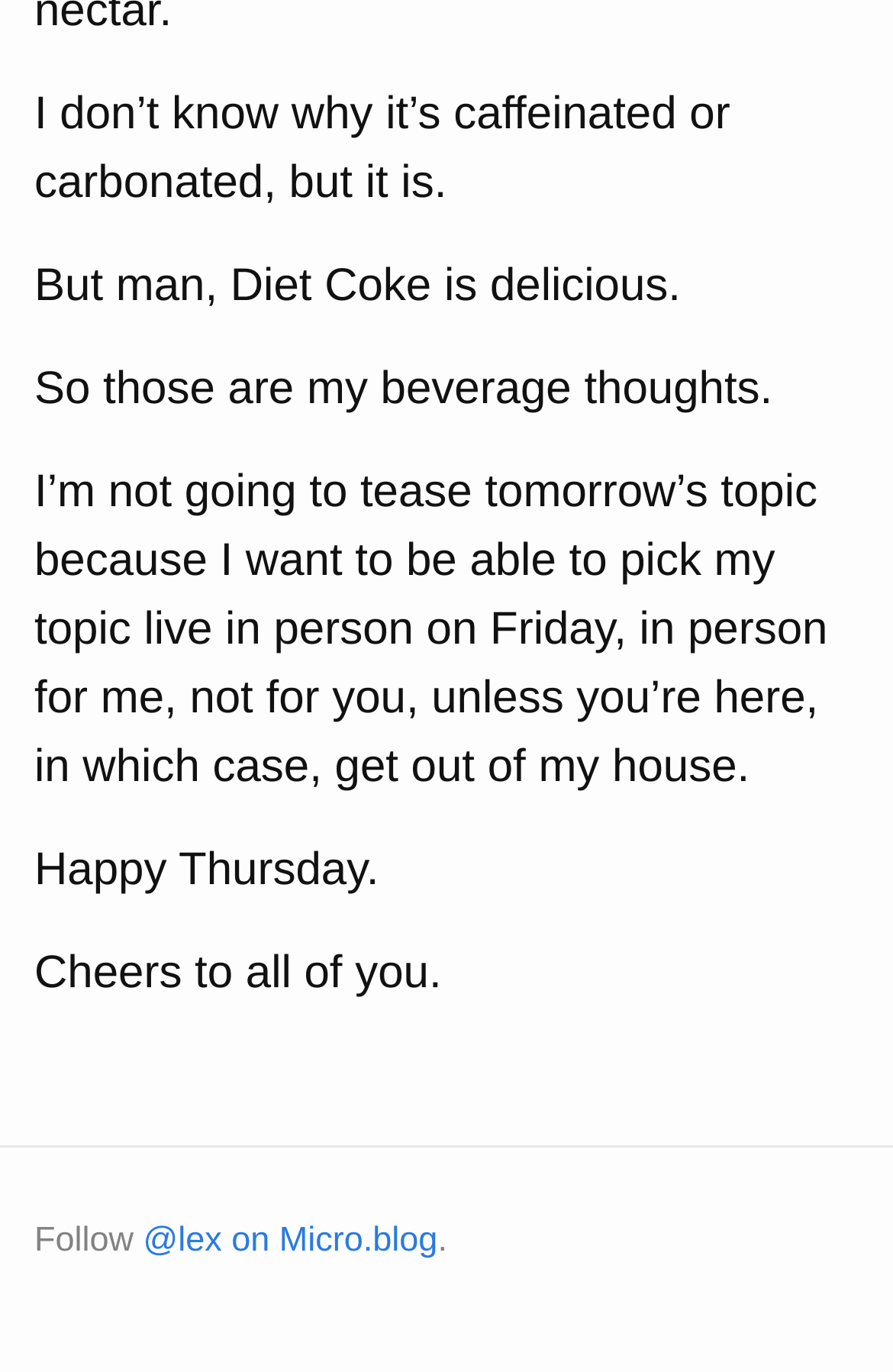Identify and provide the bounding box for the element described by: "@lex on Micro.blog".

[0.16, 0.89, 0.49, 0.918]